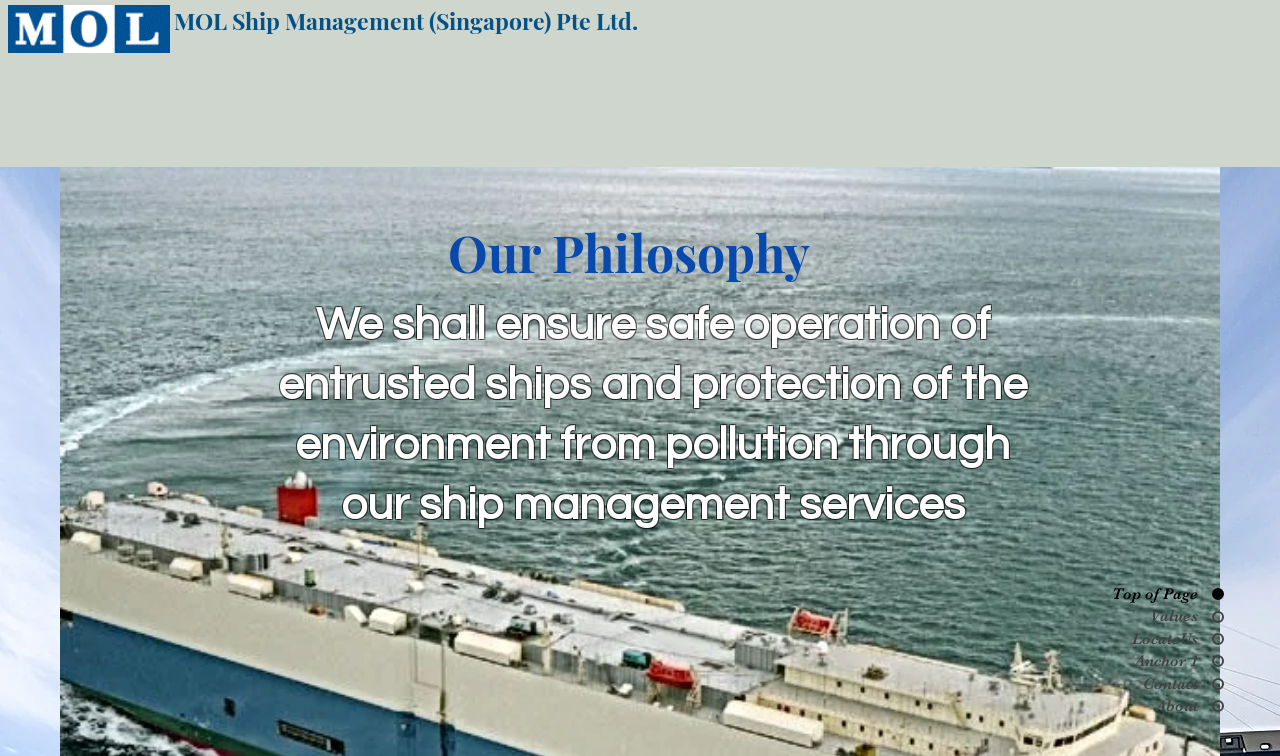Find the bounding box coordinates for the HTML element specified by: "Top of Page".

[0.839, 0.771, 0.956, 0.801]